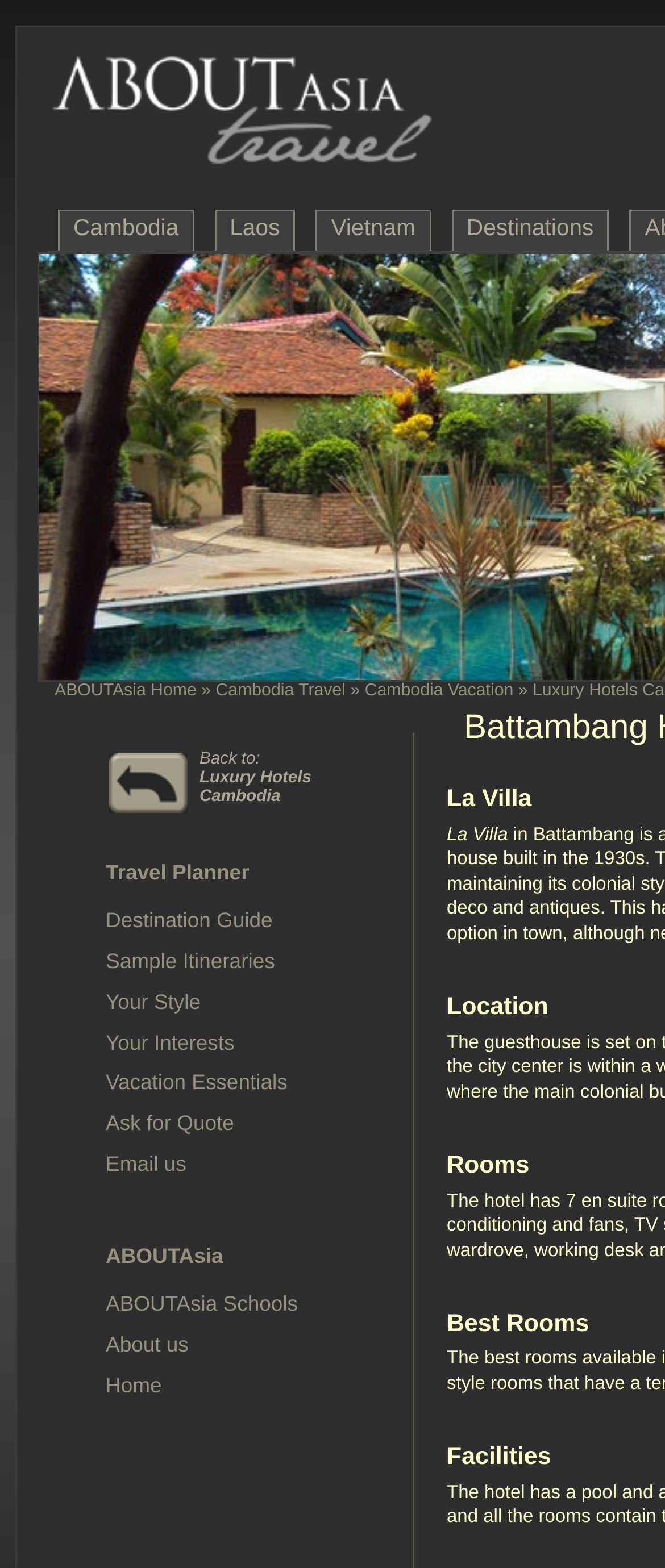Identify the bounding box coordinates for the element you need to click to achieve the following task: "Go to Cambodia Hotel index". Provide the bounding box coordinates as four float numbers between 0 and 1, in the form [left, top, right, bottom].

[0.3, 0.475, 0.468, 0.514]